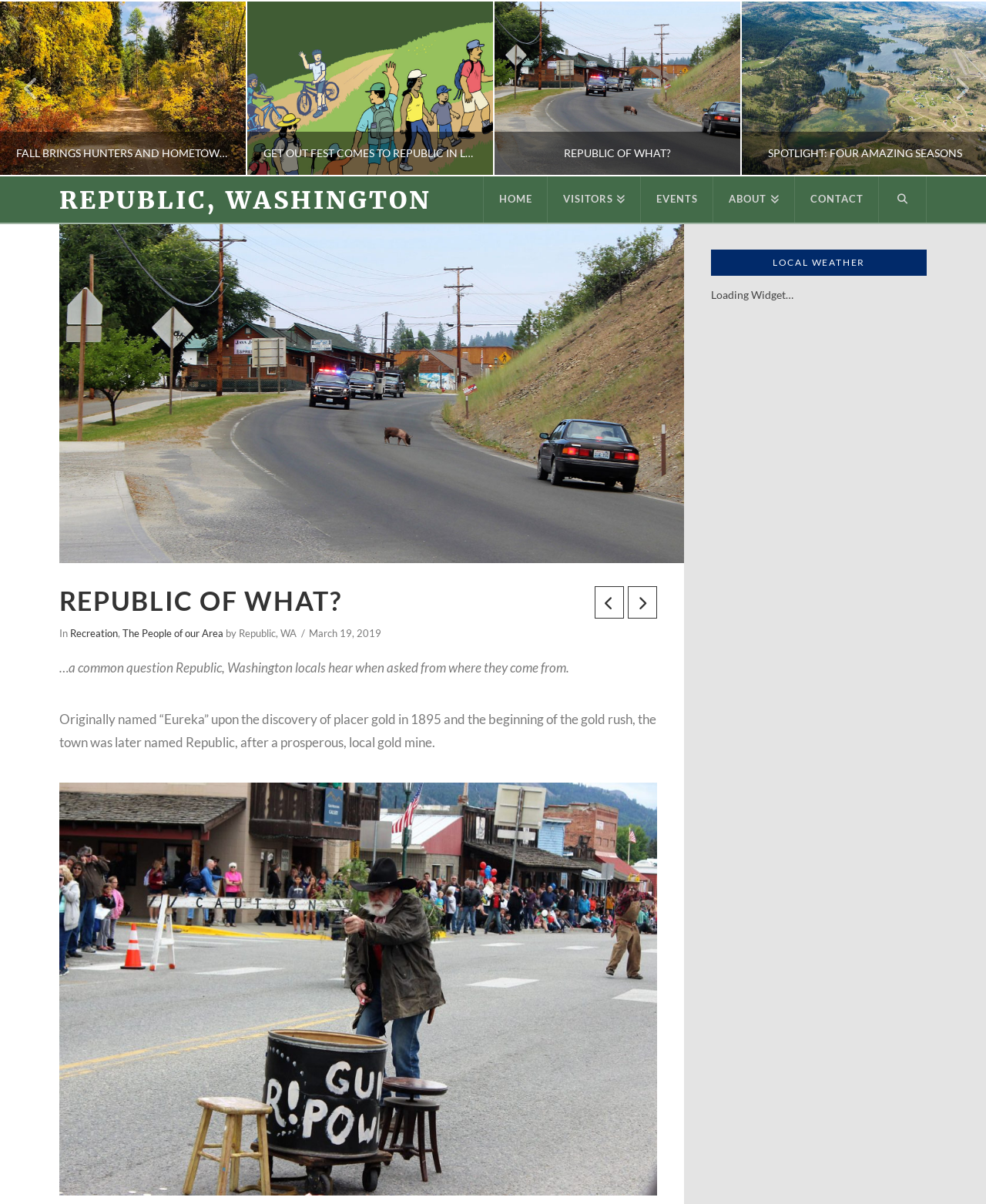Use a single word or phrase to answer the following:
What type of content is available in the 'EVENTS' section?

Event information